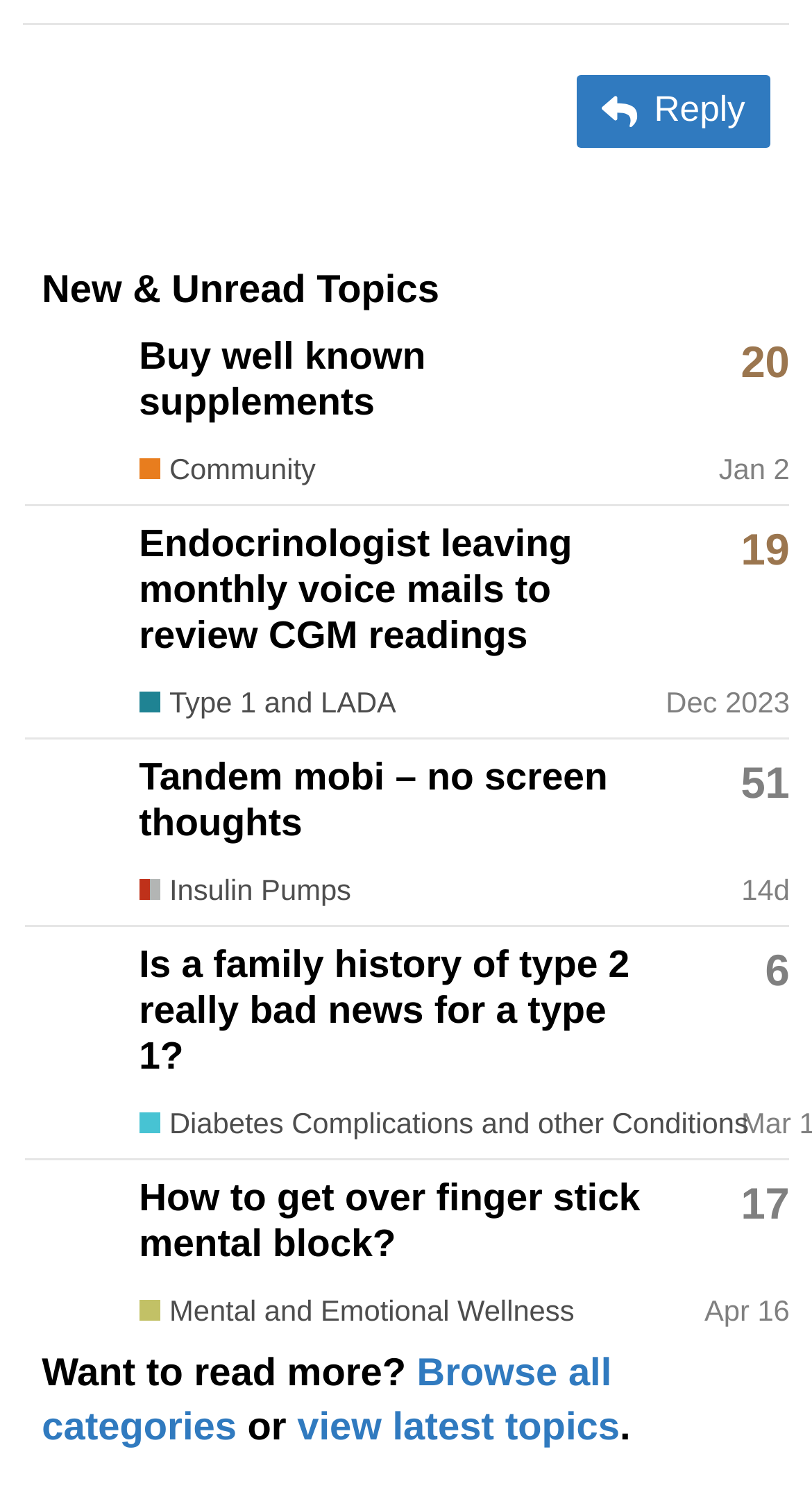Answer the question briefly using a single word or phrase: 
What is the topic of the discussion started by 'spdif'?

Tandem mobi – no screen thoughts